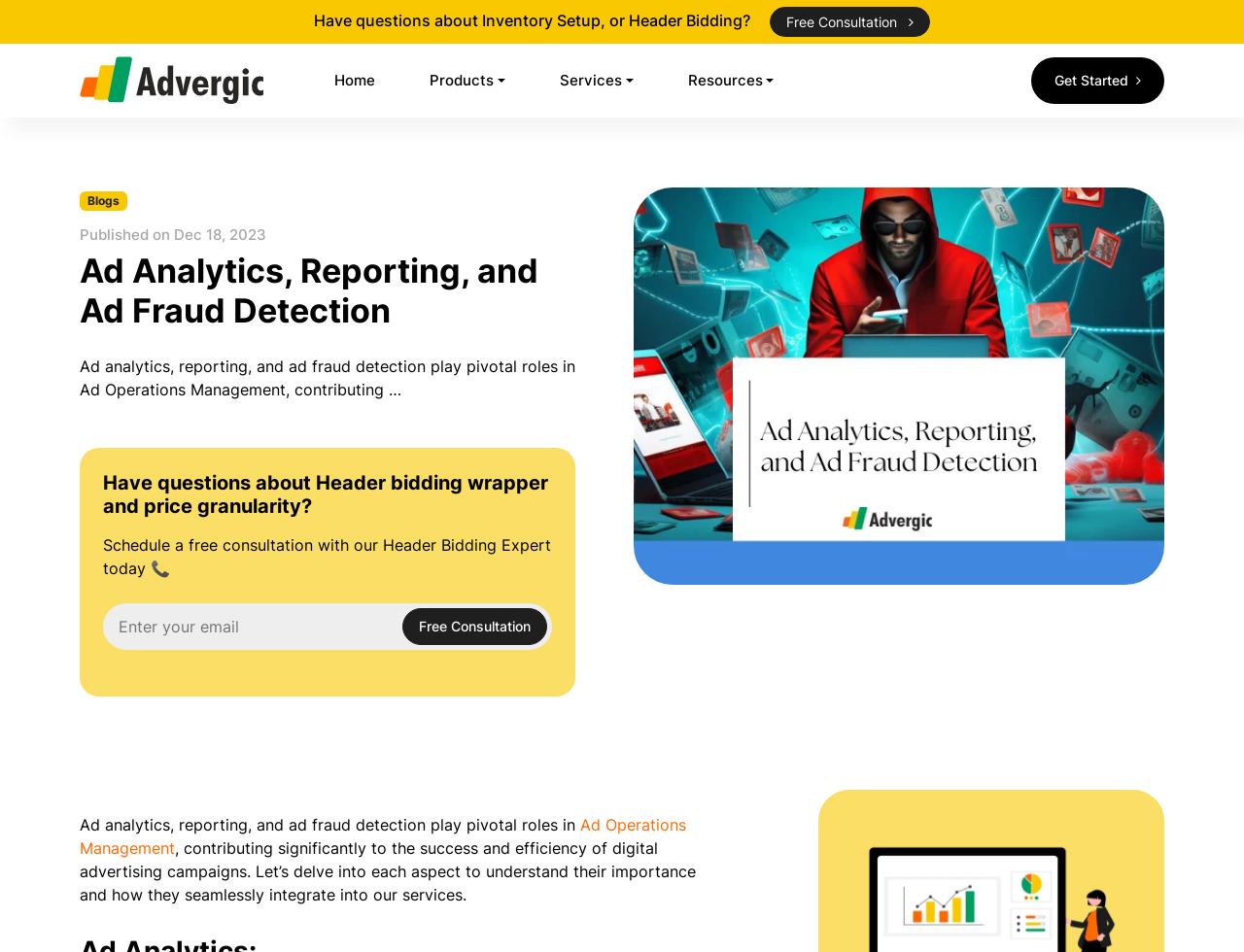Give a detailed account of the webpage, highlighting key information.

The webpage is about Ad Operations Management, specifically focusing on ad analytics, reporting, and ad fraud detection. At the top, there is a navigation menu with links to "Home", "Products", "Services", and "Resources". The Advergic logo is situated on the top left, accompanied by a "Get Started" button on the top right.

Below the navigation menu, there is a section with a heading "Ad Analytics, Reporting, and Ad Fraud Detection" and a brief description of its importance in Ad Operations Management. This section is accompanied by an image related to ad analytics.

On the left side, there is a section with a heading "Blogs" and a published date "Dec 18, 2023". Below this, there is a section with a question "Have questions about Header bidding wrapper and price granularity?" and an invitation to schedule a free consultation with a Header Bidding Expert. This section includes a textbox to enter an email address and a "Free Consultation" button.

The webpage also features a prominent call-to-action section with a question "Have questions about Inventory Setup, or Header Bidding?" and a "Free Consultation" link. There are a total of 5 links in the navigation menu, and 2 prominent buttons for "Get Started" and "Free Consultation".